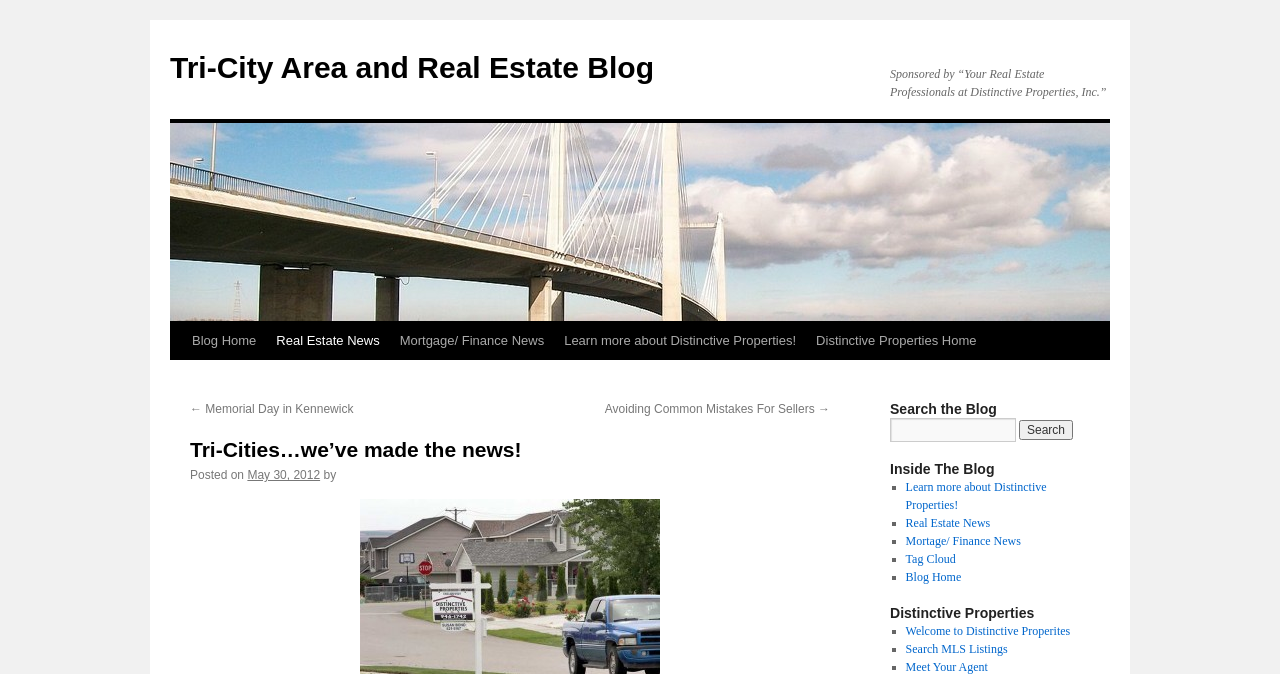Could you specify the bounding box coordinates for the clickable section to complete the following instruction: "Go to Real Estate News"?

[0.208, 0.478, 0.304, 0.534]